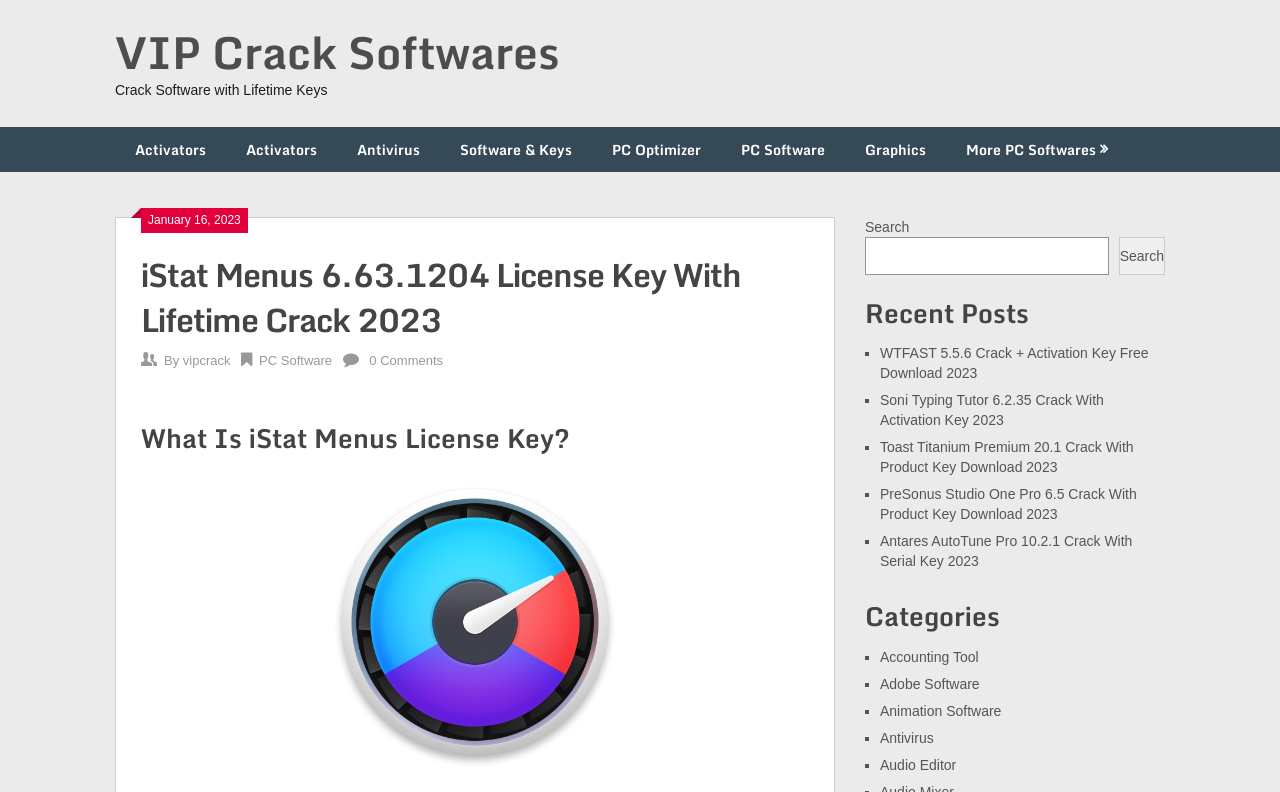Locate the bounding box of the UI element described in the following text: "Accounting Tool".

[0.688, 0.819, 0.765, 0.839]